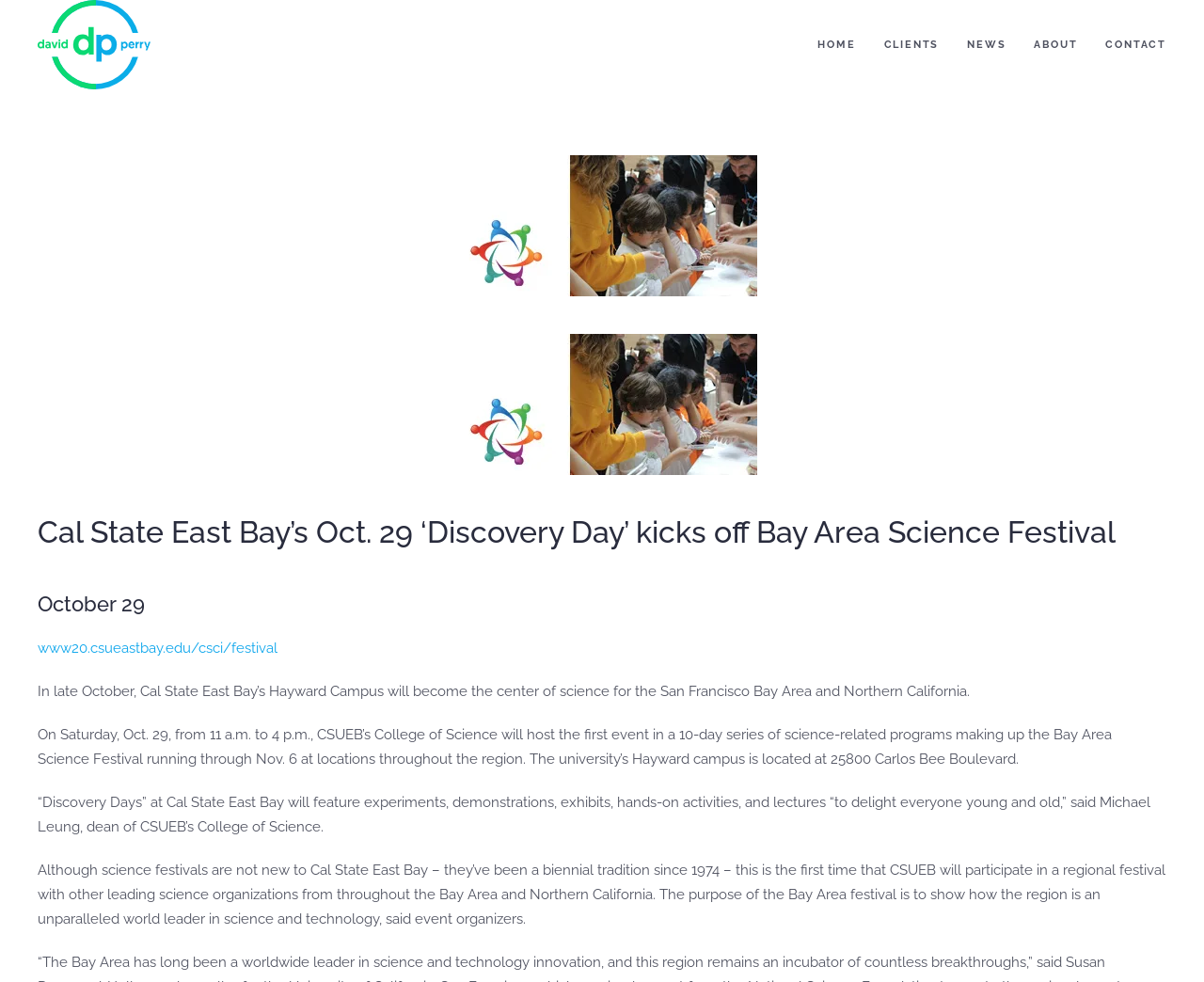What time does the Discovery Day event start?
Utilize the information in the image to give a detailed answer to the question.

The webpage mentions that the Discovery Day event will be held on Saturday, Oct. 29, from 11 a.m. to 4 p.m.